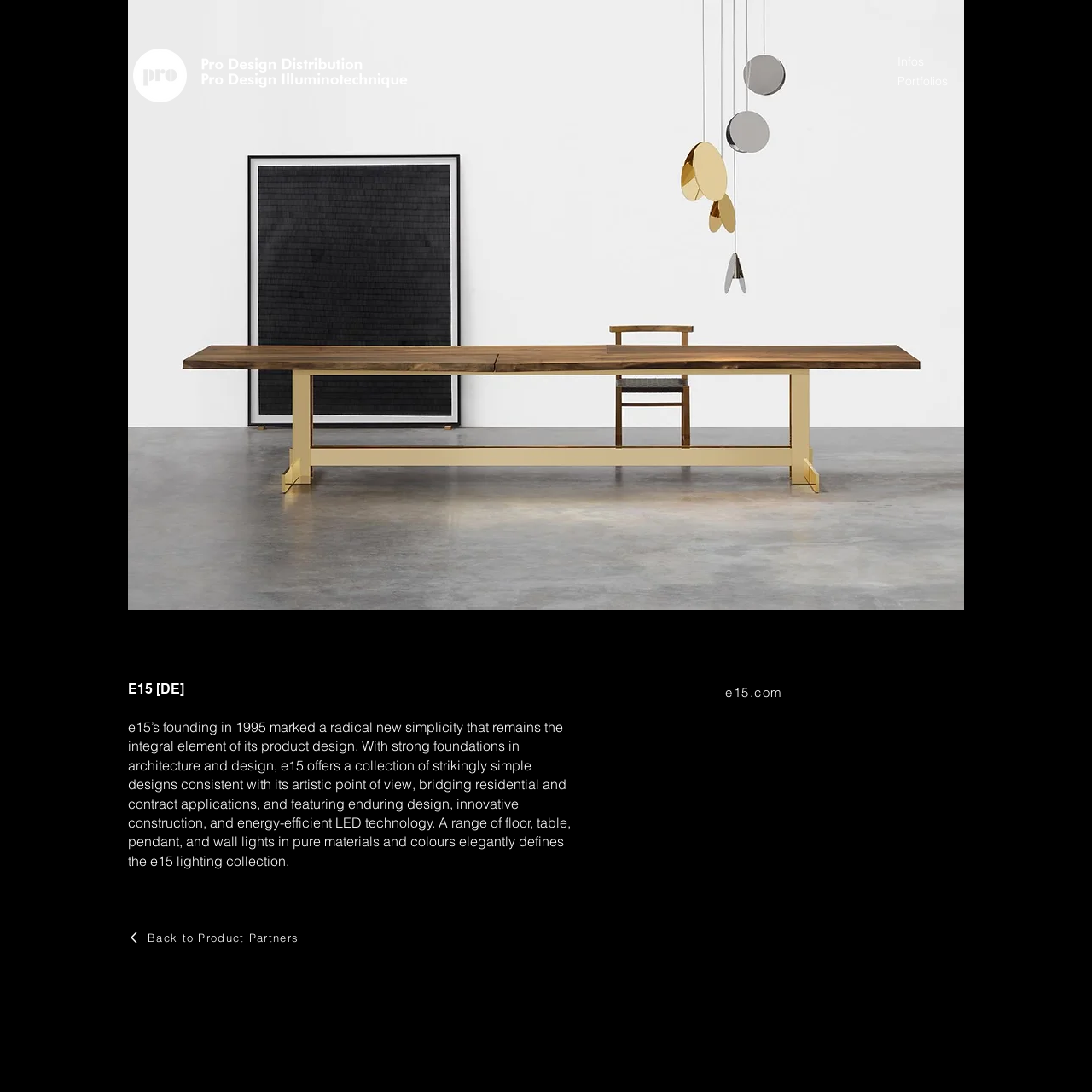Determine the bounding box coordinates of the UI element described by: "Back to Product Partners".

[0.117, 0.843, 0.3, 0.874]